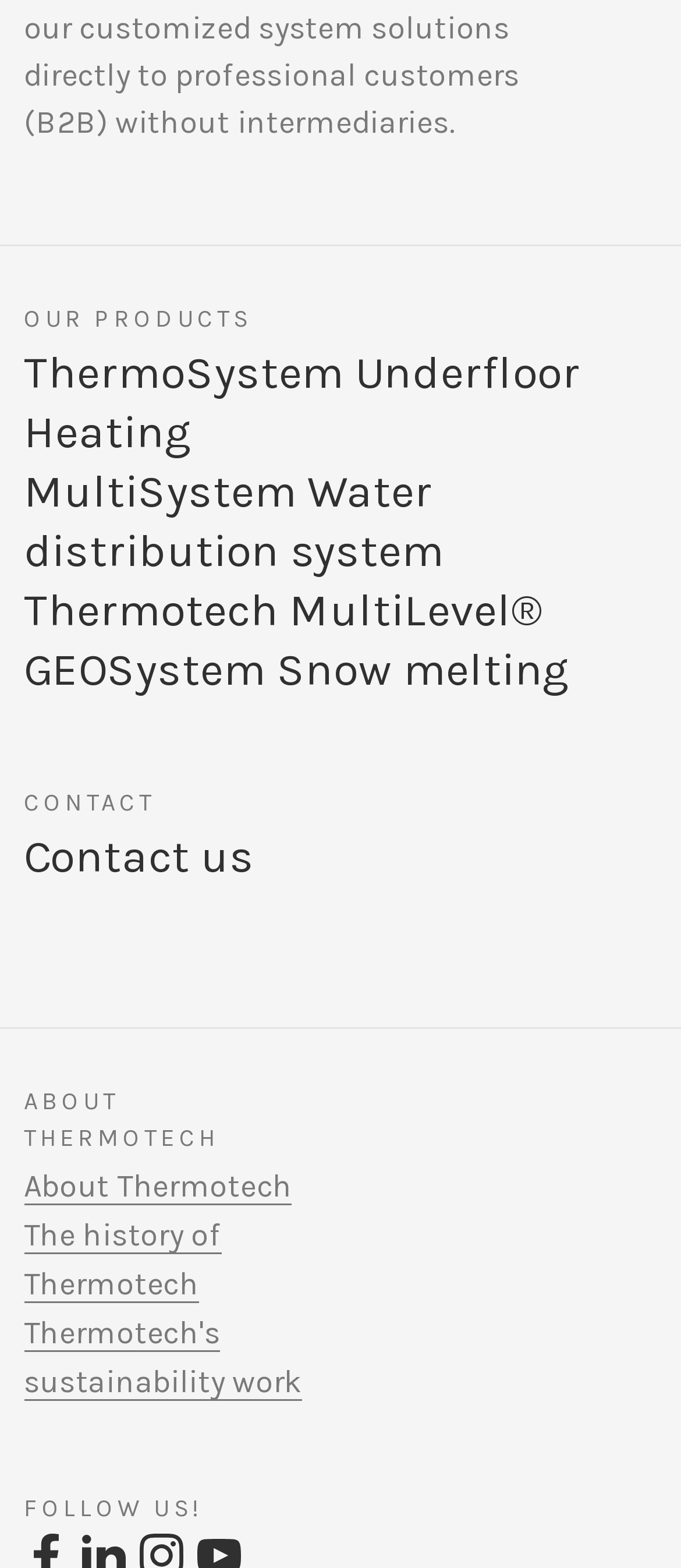Please give the bounding box coordinates of the area that should be clicked to fulfill the following instruction: "Learn about Anxiety Disorders". The coordinates should be in the format of four float numbers from 0 to 1, i.e., [left, top, right, bottom].

None